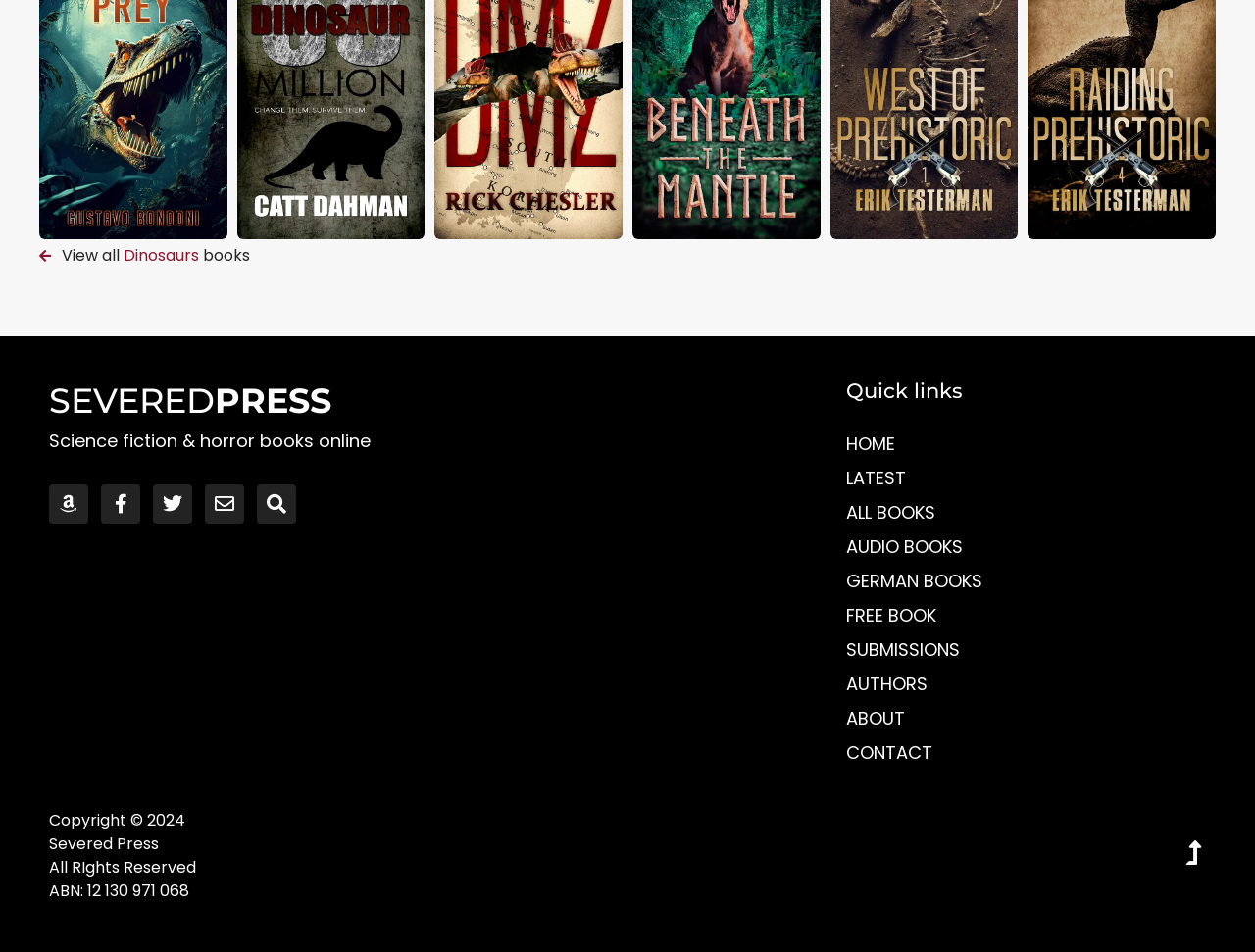Please reply to the following question with a single word or a short phrase:
What is the name of the website?

Severed Press